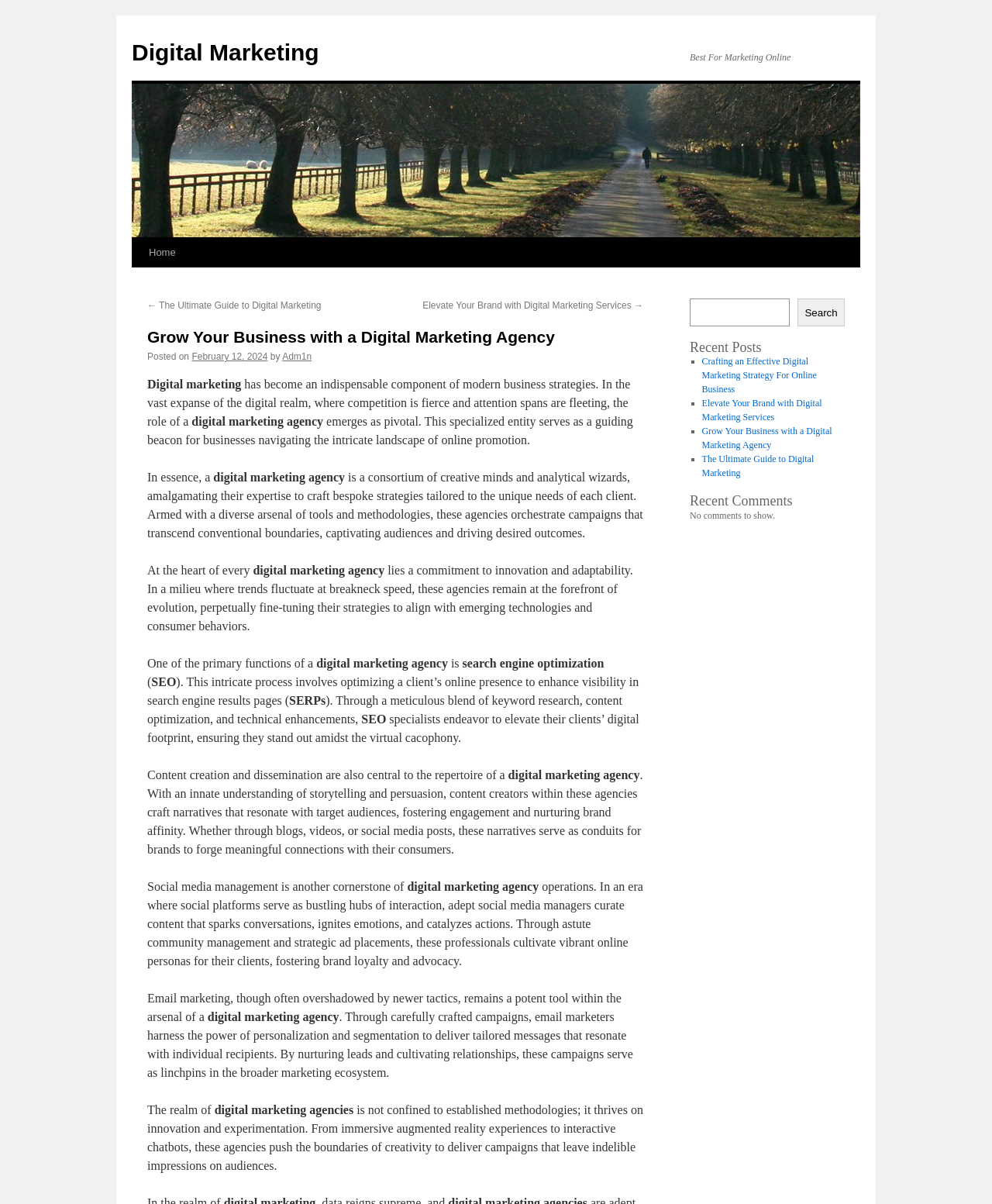With reference to the image, please provide a detailed answer to the following question: What is the function of social media management?

According to the webpage, social media management is a function of digital marketing agencies that involves curating content that sparks conversations, ignites emotions, and catalyzes actions, with the goal of fostering brand loyalty and advocacy.